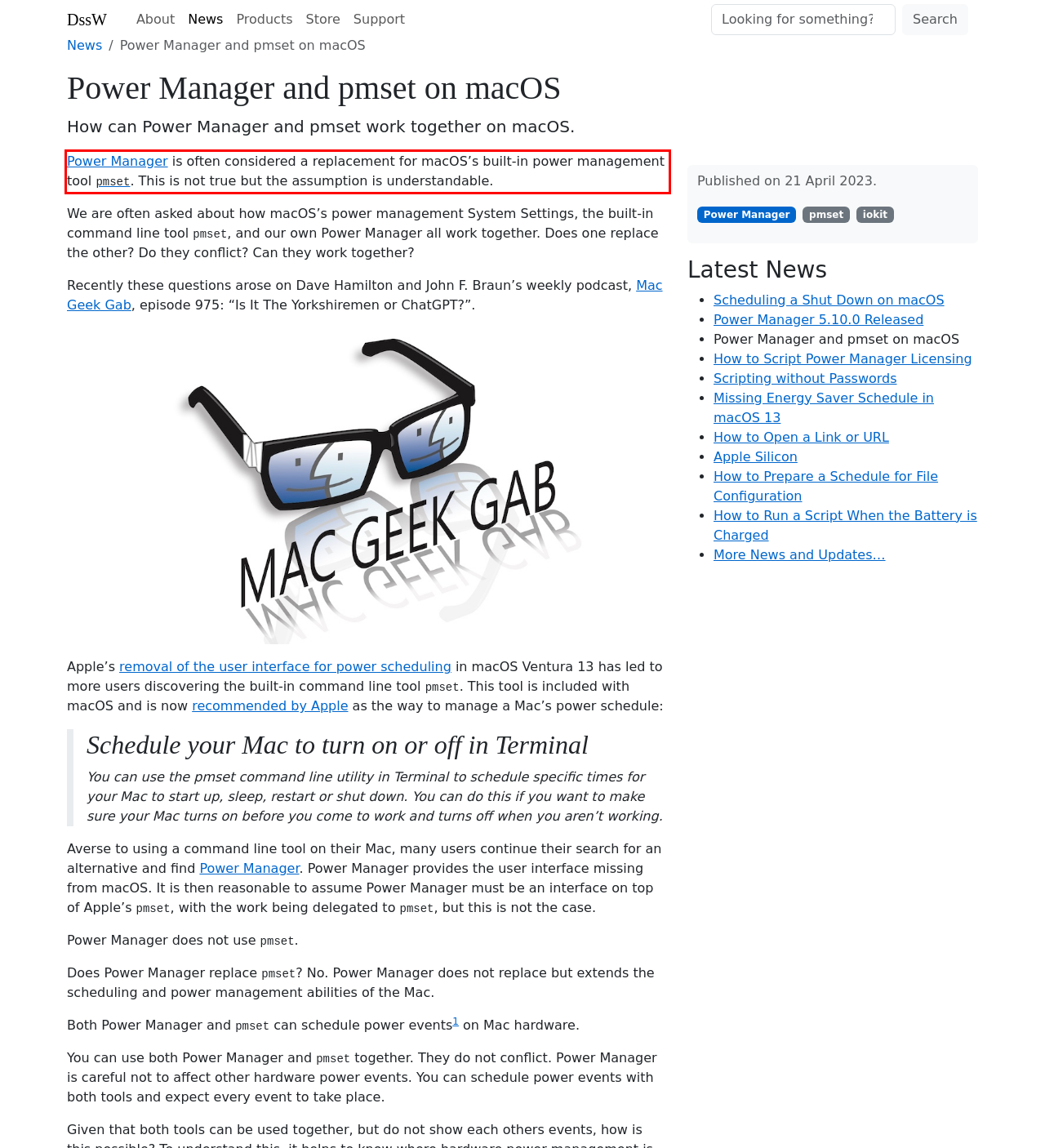You have a screenshot of a webpage, and there is a red bounding box around a UI element. Utilize OCR to extract the text within this red bounding box.

Power Manager is often considered a replacement for macOS’s built-in power management tool pmset. This is not true but the assumption is understandable.